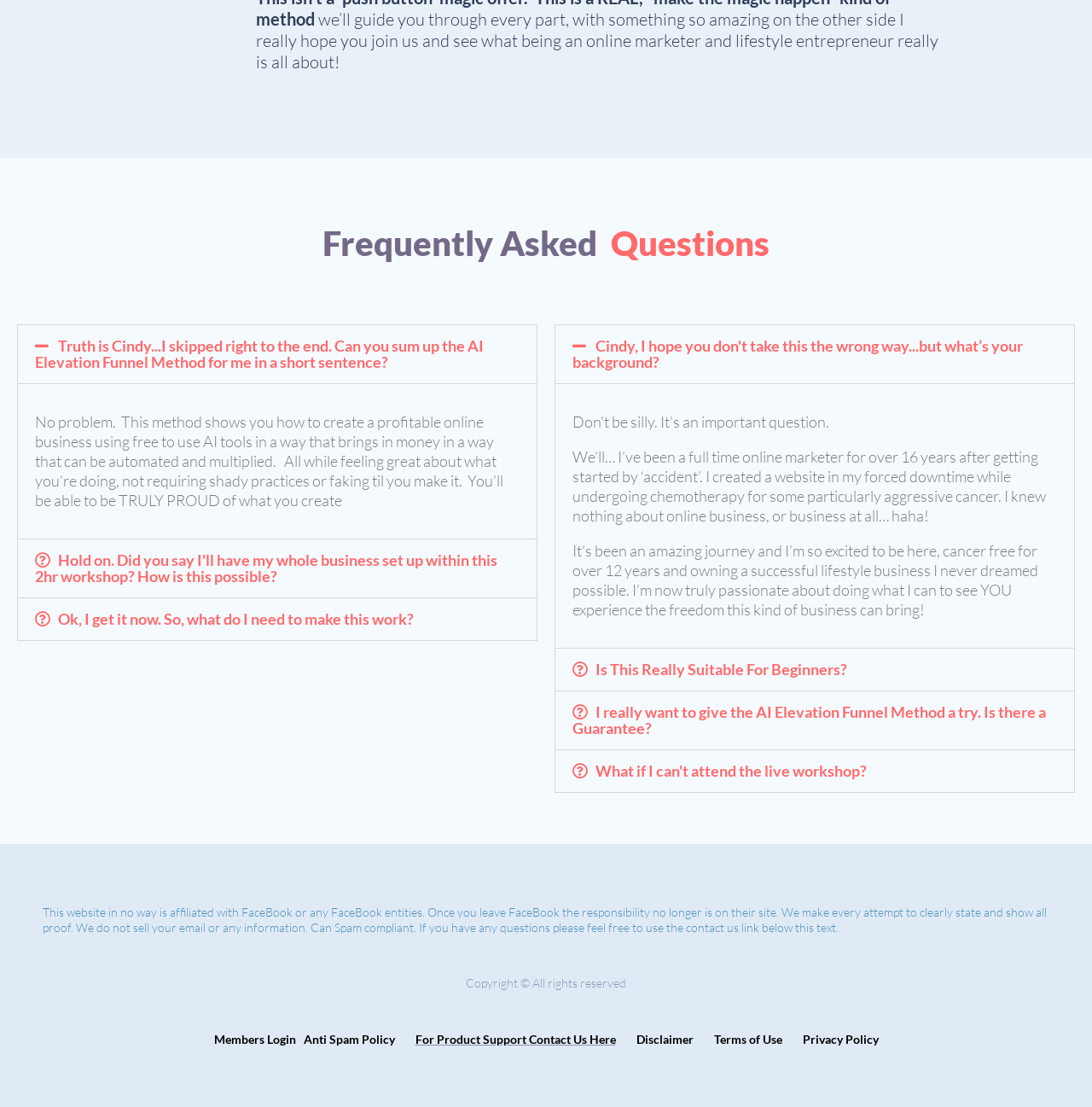Predict the bounding box coordinates of the area that should be clicked to accomplish the following instruction: "Click the 'Truth is Cindy...I skipped right to the end. Can you sum up the AI Elevation Funnel Method for me in a short sentence?' button". The bounding box coordinates should consist of four float numbers between 0 and 1, i.e., [left, top, right, bottom].

[0.016, 0.294, 0.491, 0.346]